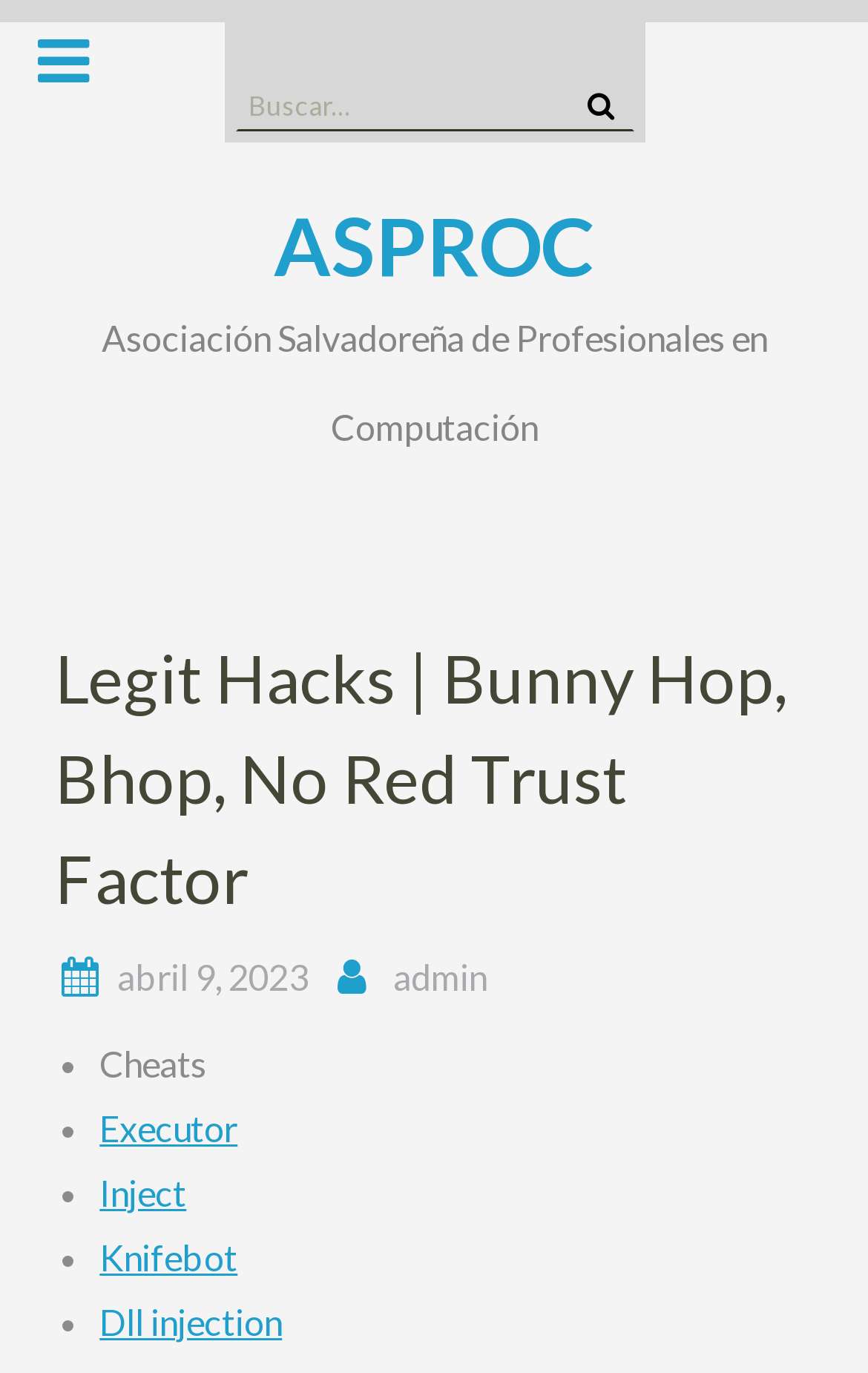Find the bounding box coordinates of the element I should click to carry out the following instruction: "Check the latest post on abril 9, 2023".

[0.135, 0.695, 0.356, 0.726]